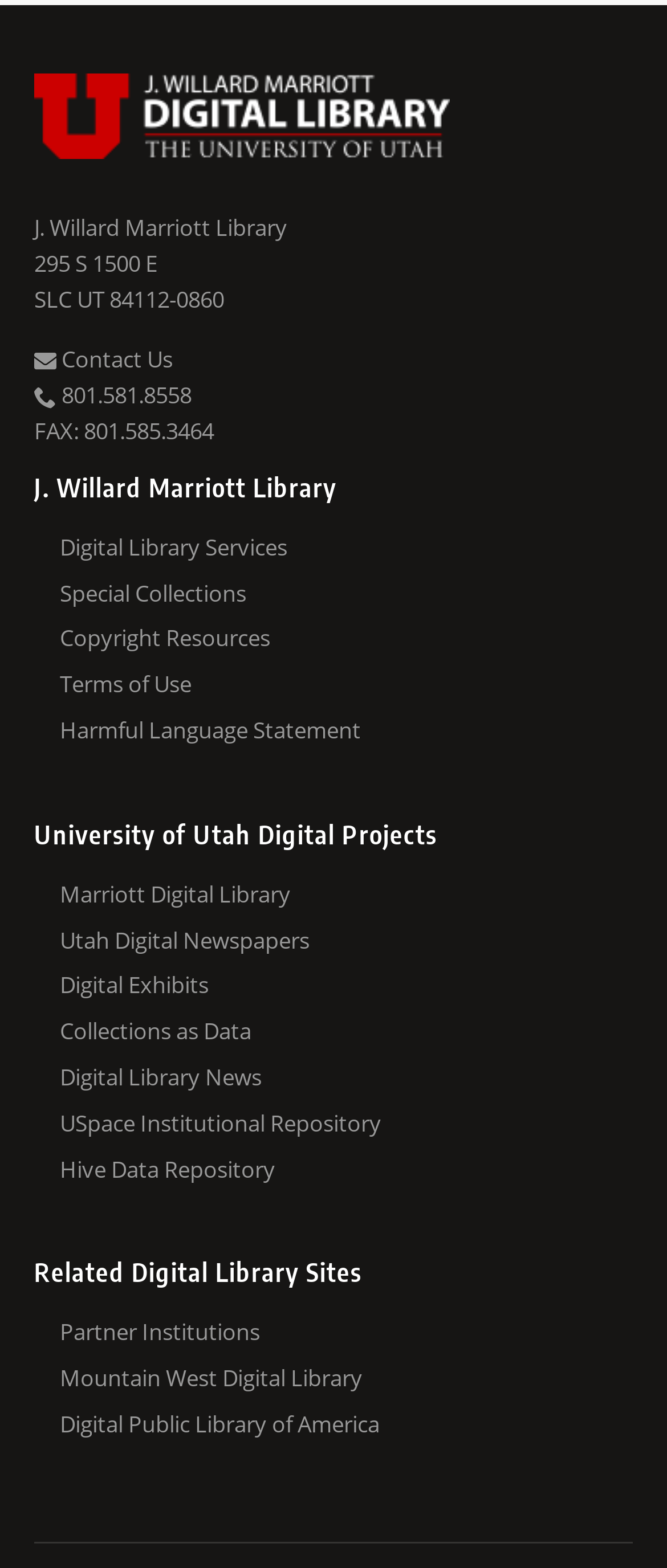What is the last link under 'Related Digital Library Sites'?
Based on the screenshot, answer the question with a single word or phrase.

Digital Public Library of America